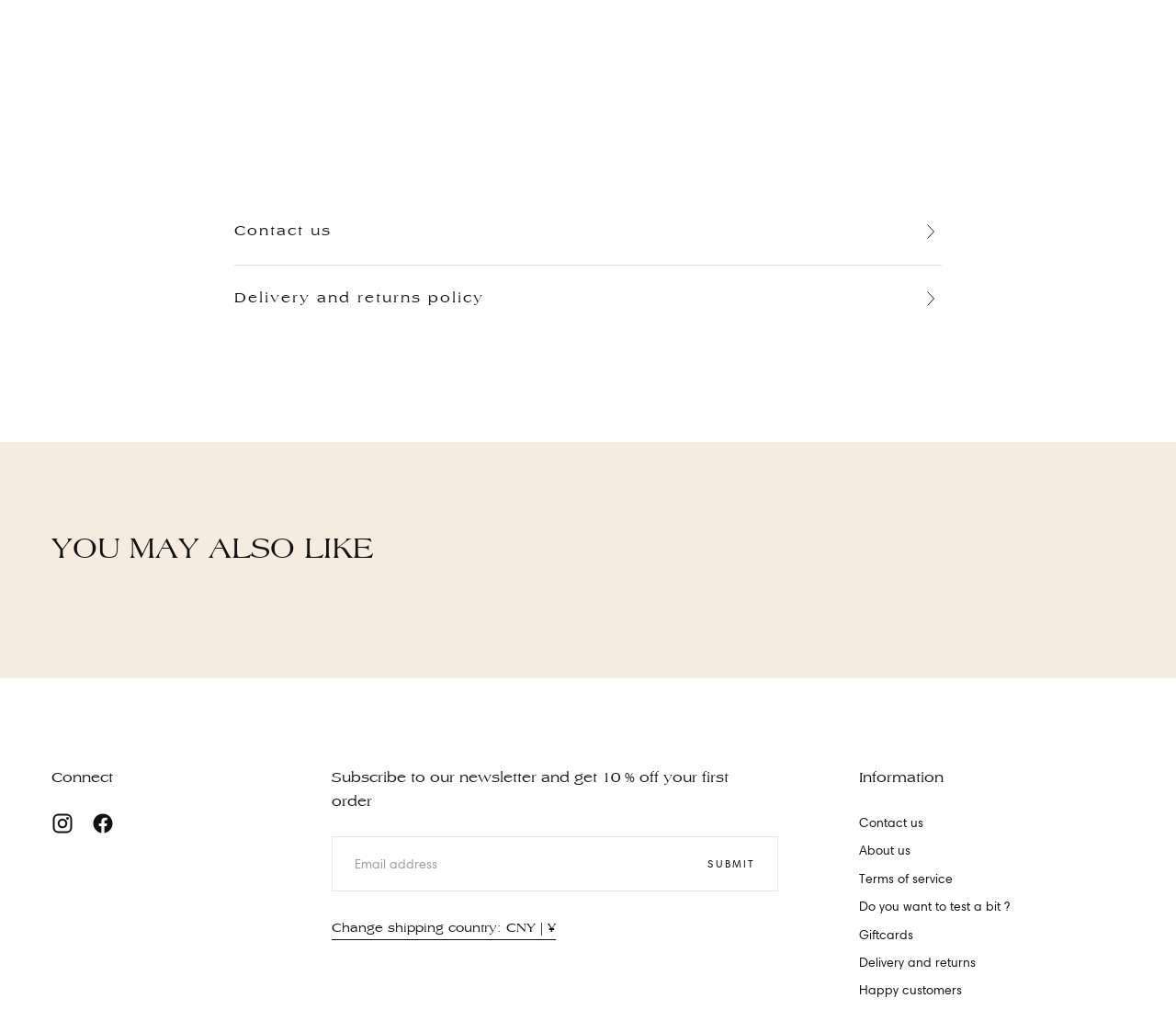Please determine the bounding box coordinates of the element's region to click for the following instruction: "Toggle the country drawer".

[0.282, 0.901, 0.473, 0.922]